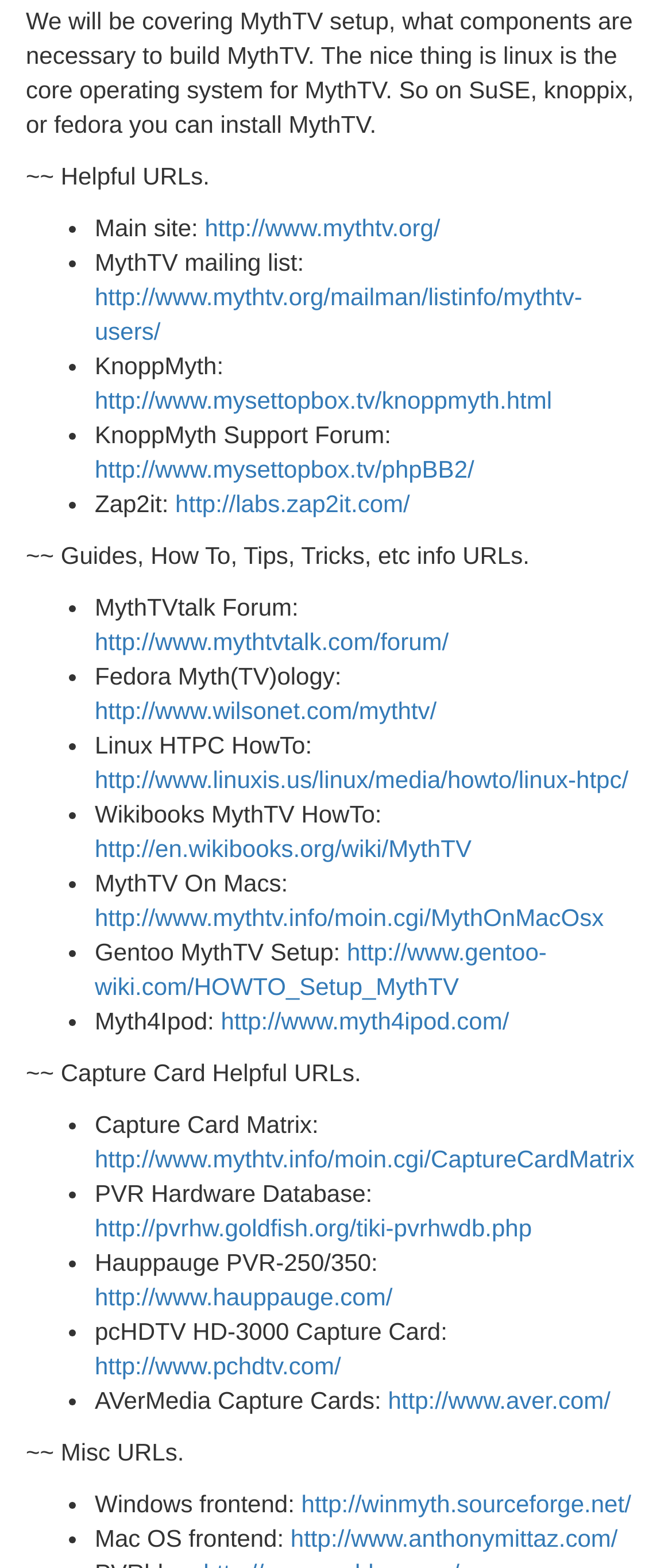Refer to the image and provide a thorough answer to this question:
What is the purpose of the 'Capture Card Matrix' URL?

The 'Capture Card Matrix' URL is likely to provide information about capture cards, which are necessary components for building a MythTV system, as indicated by its listing under 'Capture Card Helpful URLs'.